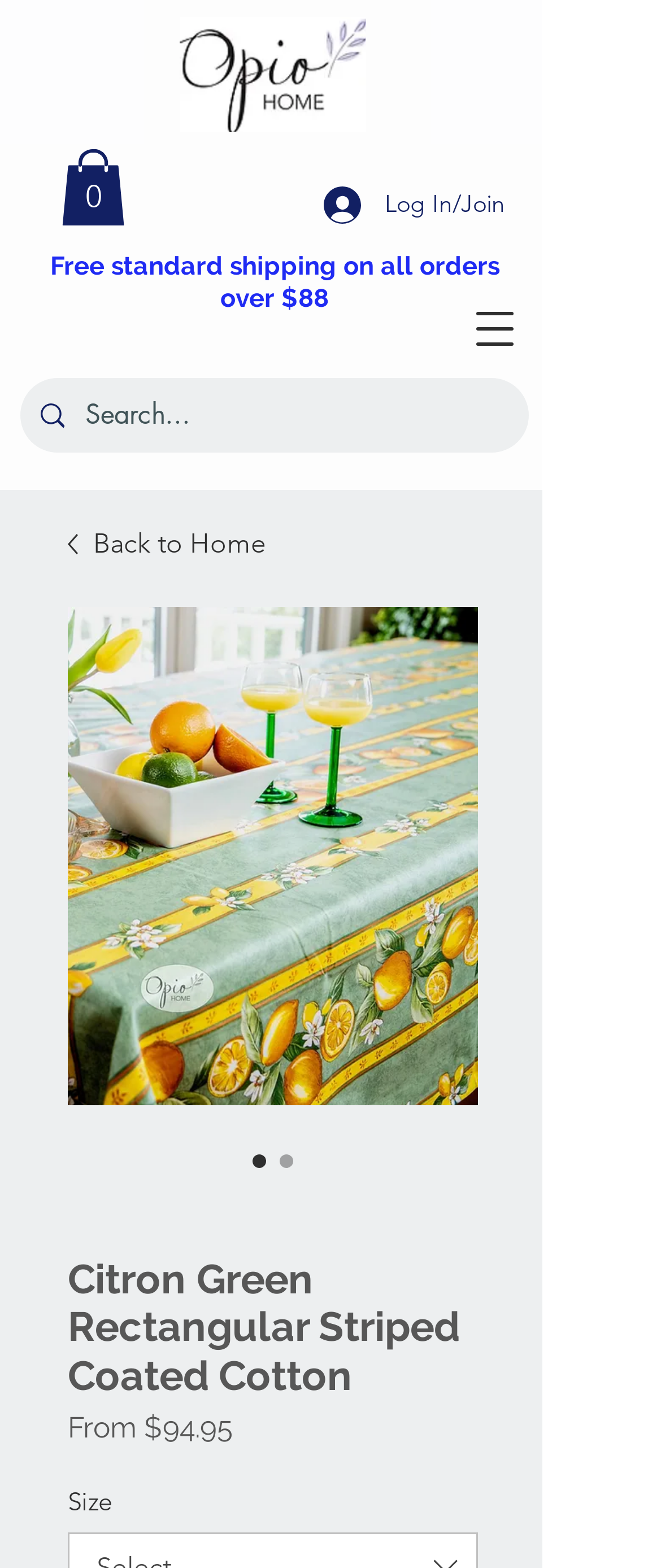Based on the image, provide a detailed response to the question:
What is the price of the Citron Green Rectangular Striped Coated Cotton?

The price of the Citron Green Rectangular Striped Coated Cotton is located below the product image, and it is stated as 'From $94.95'.